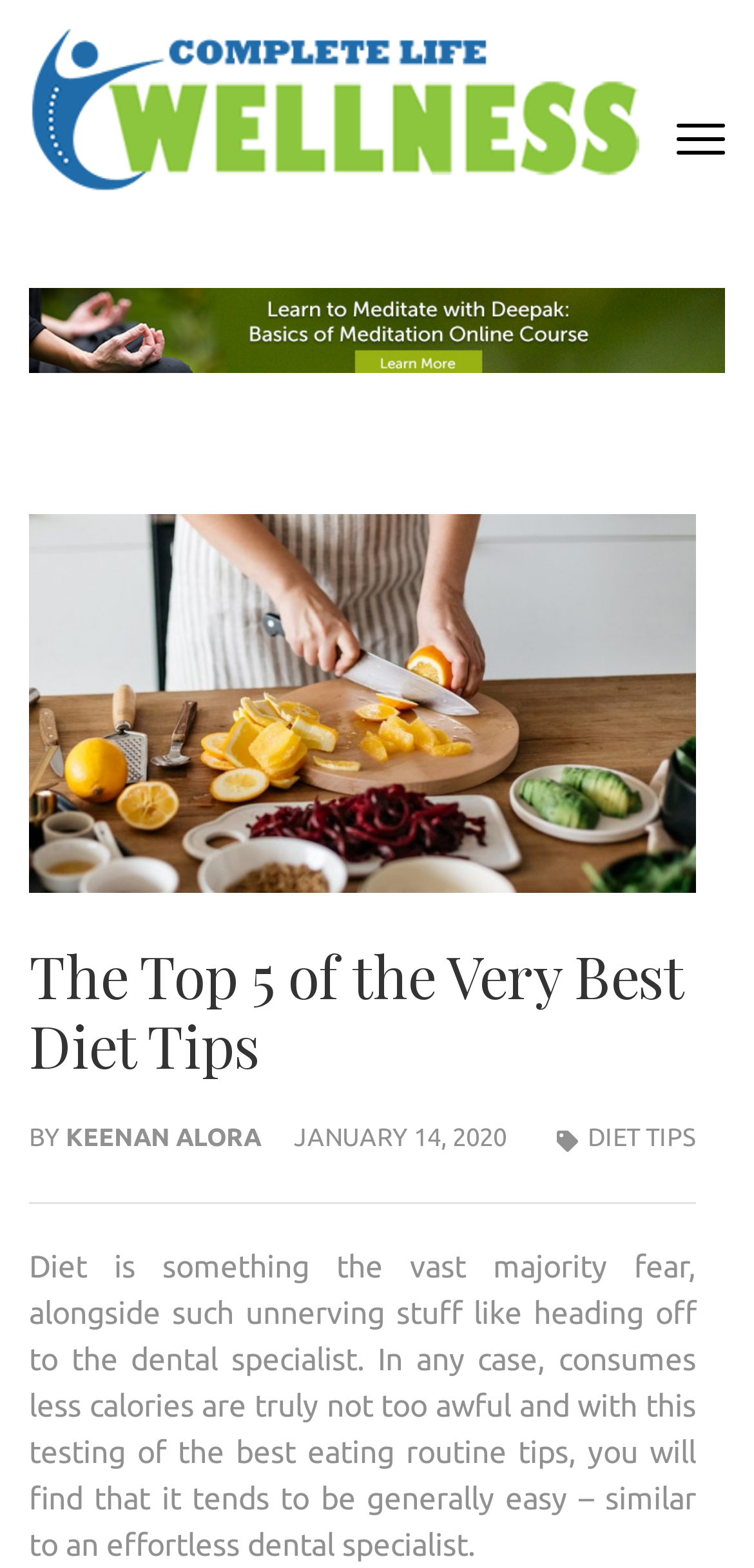Provide a brief response to the question using a single word or phrase: 
What is the topic of the article?

Diet Tips